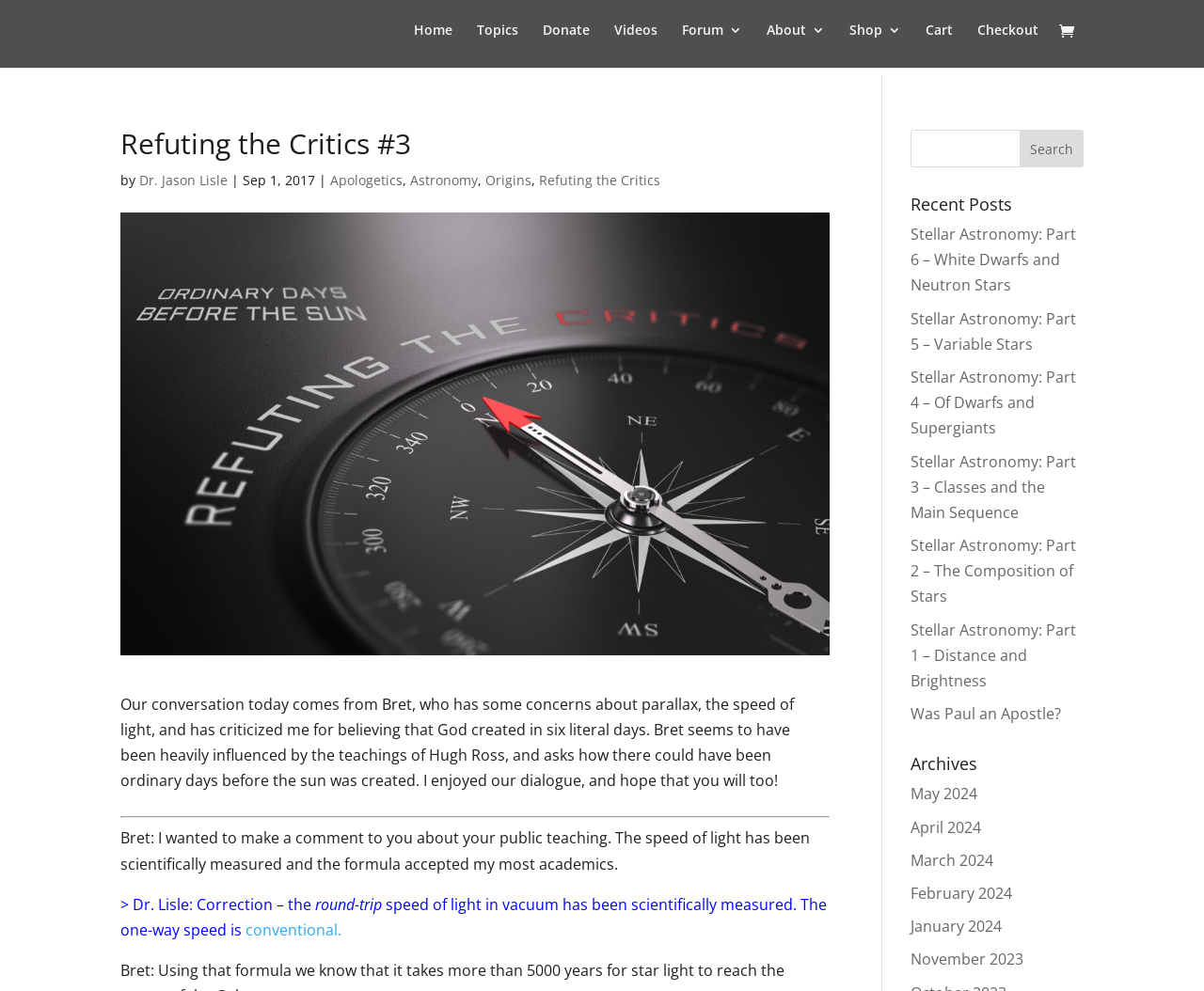Construct a thorough caption encompassing all aspects of the webpage.

The webpage is about Refuting the Critics #3, a topic related to Biblical Science Institute. At the top, there is a navigation menu with 8 links: Home, Topics, Donate, Videos, Forum 3, About 3, Shop 3, and Cart. To the right of the navigation menu, there is a search bar with a search button.

Below the navigation menu, there is a heading "Refuting the Critics #3" followed by the author's name, "Dr. Jason Lisle", and the date "Sep 1, 2017". The topic is categorized under Apologetics, Astronomy, Origins, and Refuting the Critics.

The main content of the webpage is a conversation between Dr. Lisle and Bret, who has concerns about parallax, the speed of light, and the creation of the world in six literal days. The conversation is divided into several paragraphs, with Bret's comments and Dr. Lisle's responses.

On the right side of the webpage, there are three sections: Recent Posts, Archives, and a search bar. The Recent Posts section lists 7 links to recent articles, including "Stellar Astronomy: Part 6 – White Dwarfs and Neutron Stars" and "Was Paul an Apostle?". The Archives section lists 6 links to monthly archives, from May 2024 to November 2023.